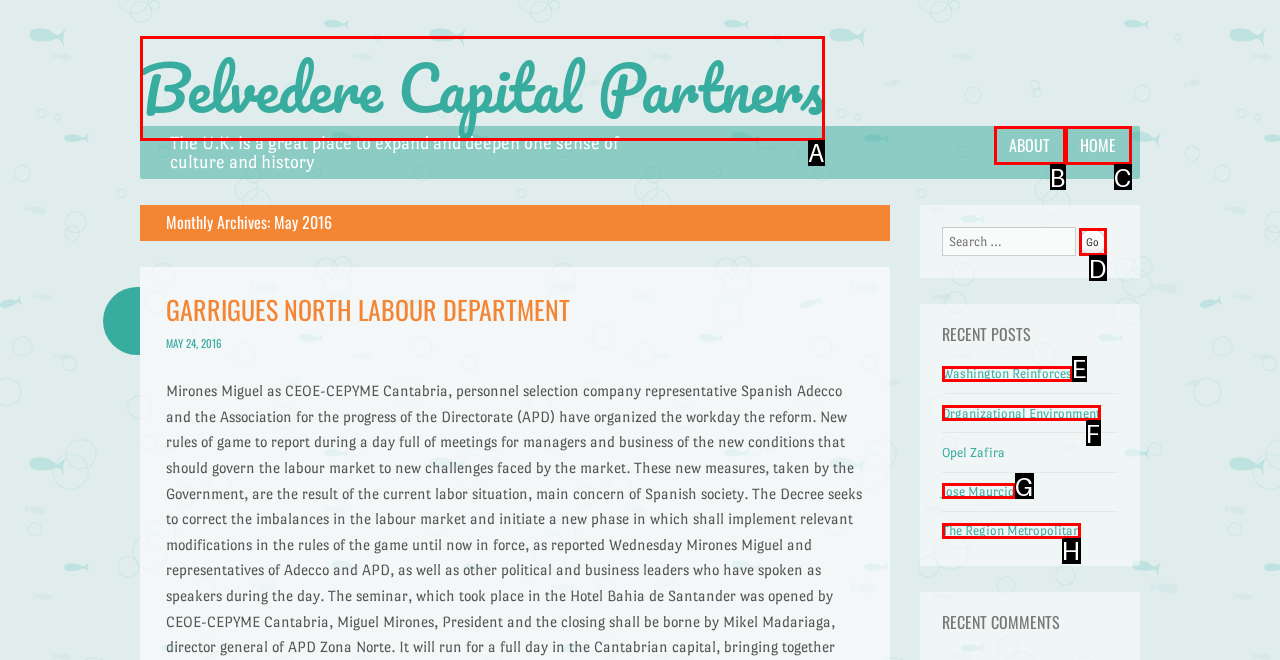Based on the description: Home, find the HTML element that matches it. Provide your answer as the letter of the chosen option.

C